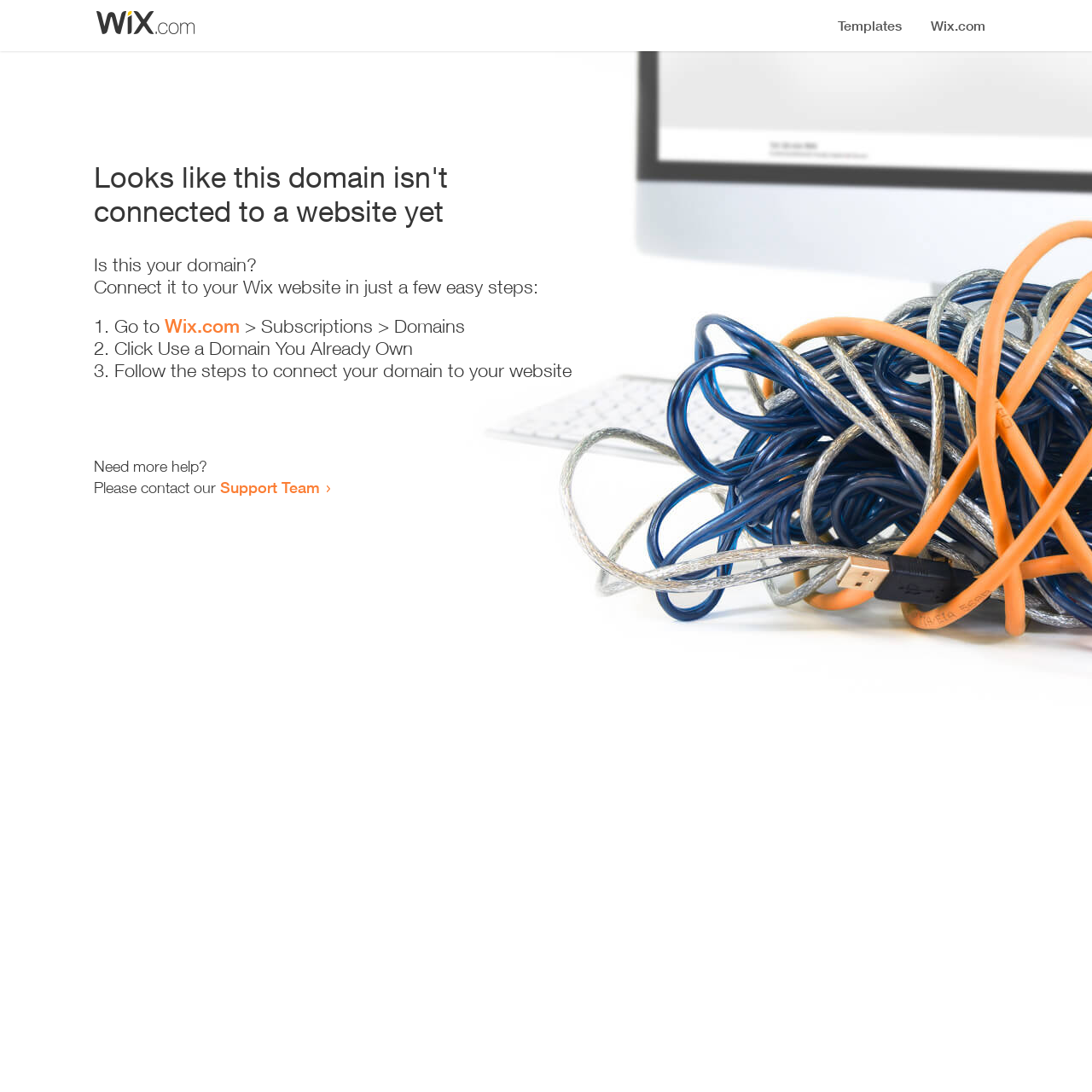Illustrate the webpage with a detailed description.

The webpage appears to be an error page, indicating that a domain is not connected to a website yet. At the top, there is a small image, likely a logo or icon. Below the image, a prominent heading reads "Looks like this domain isn't connected to a website yet". 

Underneath the heading, a series of instructions are provided to connect the domain to a Wix website. The instructions are divided into three steps, each marked with a numbered list marker (1., 2., and 3.). The first step involves going to Wix.com, followed by navigating to the Subscriptions and Domains section. The second step is to click "Use a Domain You Already Own", and the third step is to follow the instructions to connect the domain to the website.

Below the instructions, there is a message asking if the user needs more help, followed by an invitation to contact the Support Team via a link. The overall layout is simple and easy to follow, with clear headings and concise text guiding the user through the process of connecting their domain to a website.